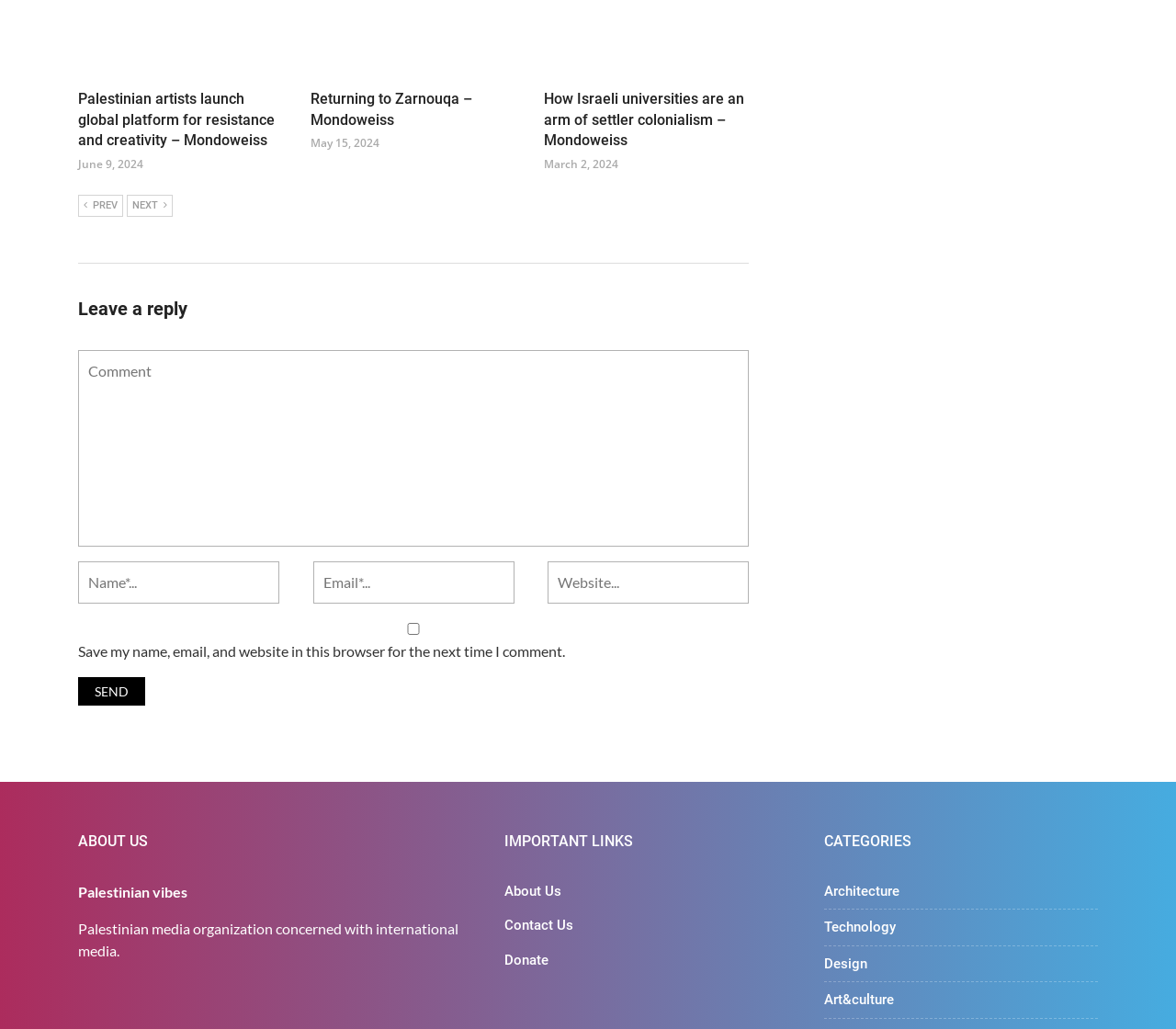Please reply to the following question using a single word or phrase: 
What is the button label below the comment textbox?

Send